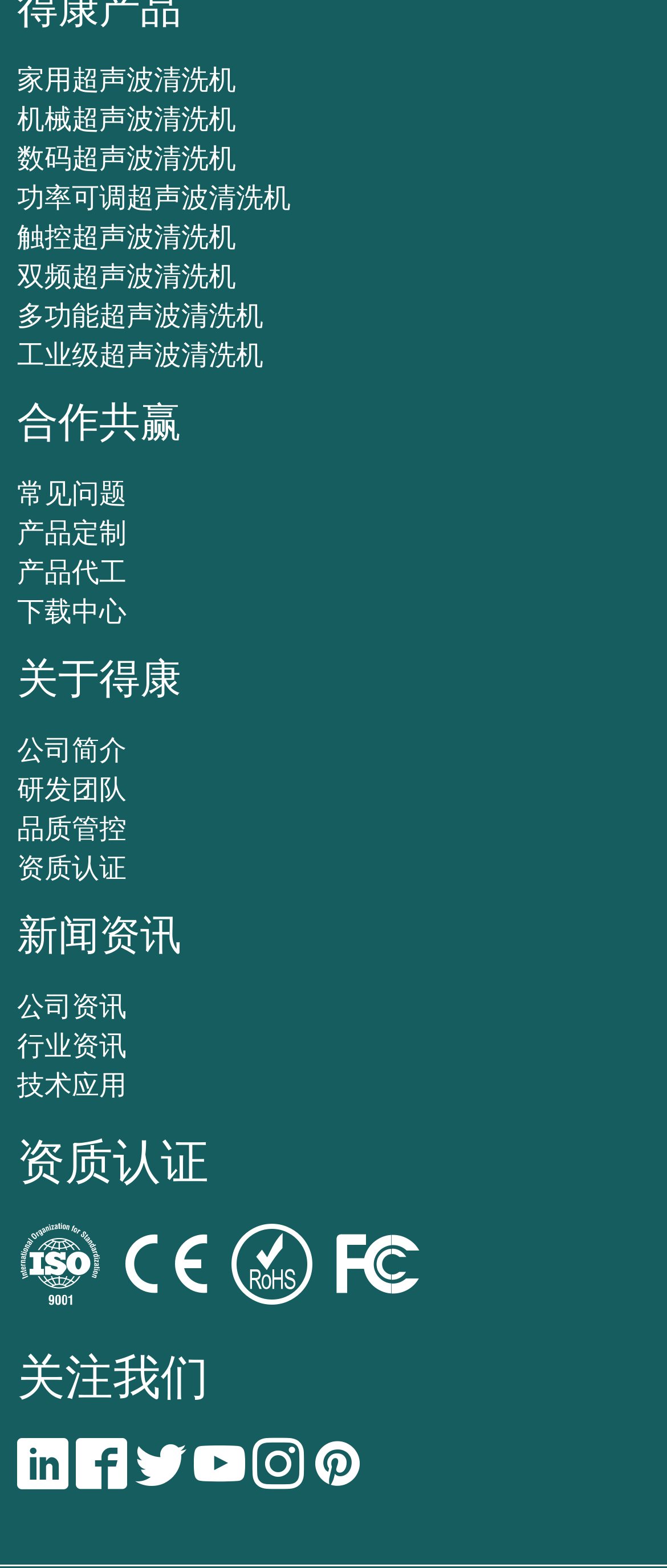How many types of ultrasonic cleaners are listed?
Please give a well-detailed answer to the question.

By examining the links at the top of the webpage, I can see that there are 8 types of ultrasonic cleaners listed, including 家用超声波清洗机, 机械超声波清洗机, 数码超声波清洗机, and so on.